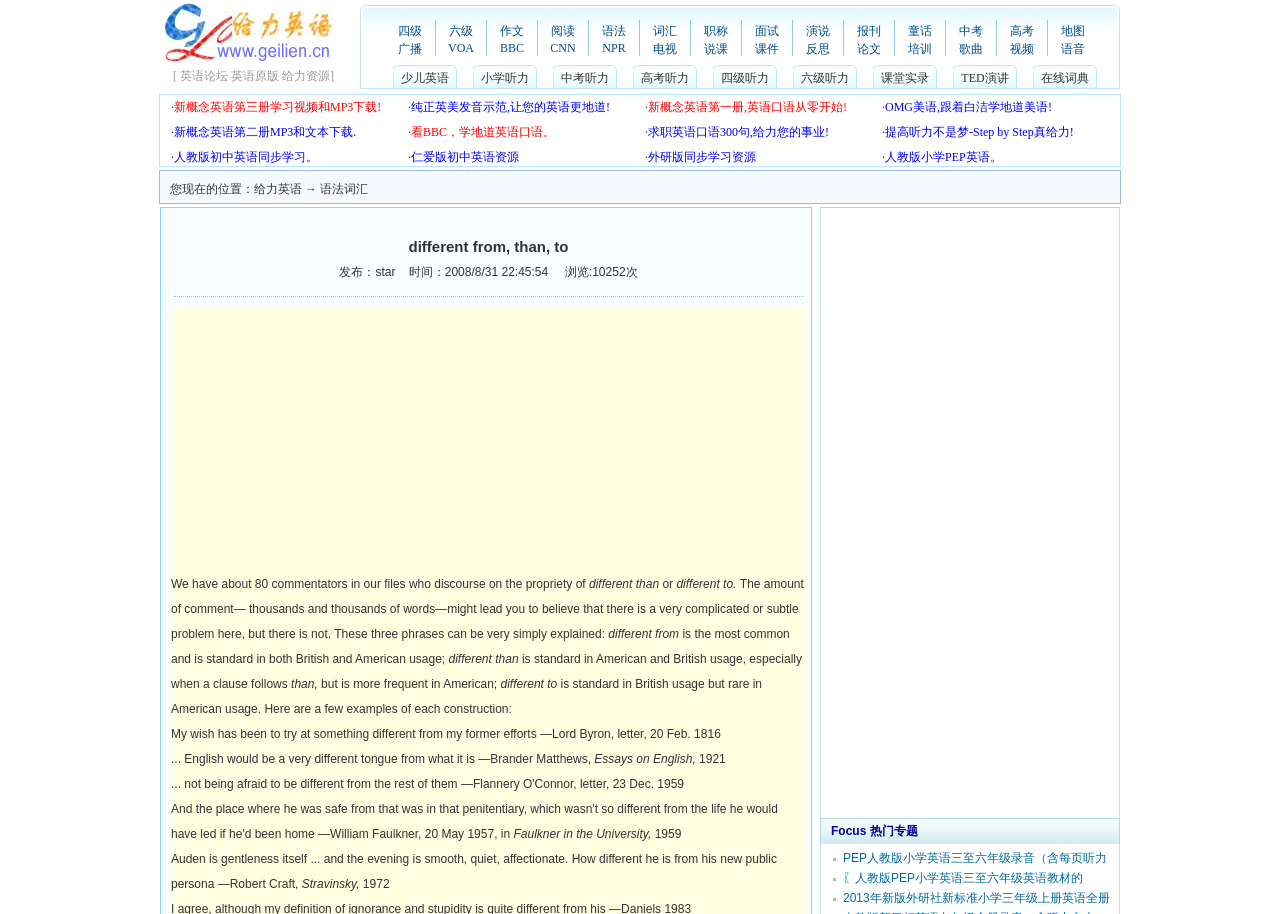Give a complete and precise description of the webpage's appearance.

This webpage is about English language learning, specifically focusing on the differences between "different from", "different than", and "different to". The page has a navigation menu at the top with various links to English learning resources, including forums, original English content, and training materials.

Below the navigation menu, there is a section with several links to English learning resources, including listening exercises, grammar lessons, and vocabulary building materials. These links are organized into three columns, with each column containing around 15 links.

On the left side of the page, there is a section with a heading "different from, than, to" and a brief introduction to the topic. Below the introduction, there is a block of text that explains the differences between the three phrases, with examples and explanations.

On the right side of the page, there are two advertisement iframes, one above the other. The top iframe is slightly smaller than the bottom one.

At the bottom of the page, there is a section with a static text that appears to be a continuation of the explanation on the differences between "different from", "different than", and "different to". The text is divided into several paragraphs, with each paragraph explaining a specific aspect of the topic.

Overall, the webpage is a resource for English language learners, providing access to various learning materials and explanations on specific grammar topics.